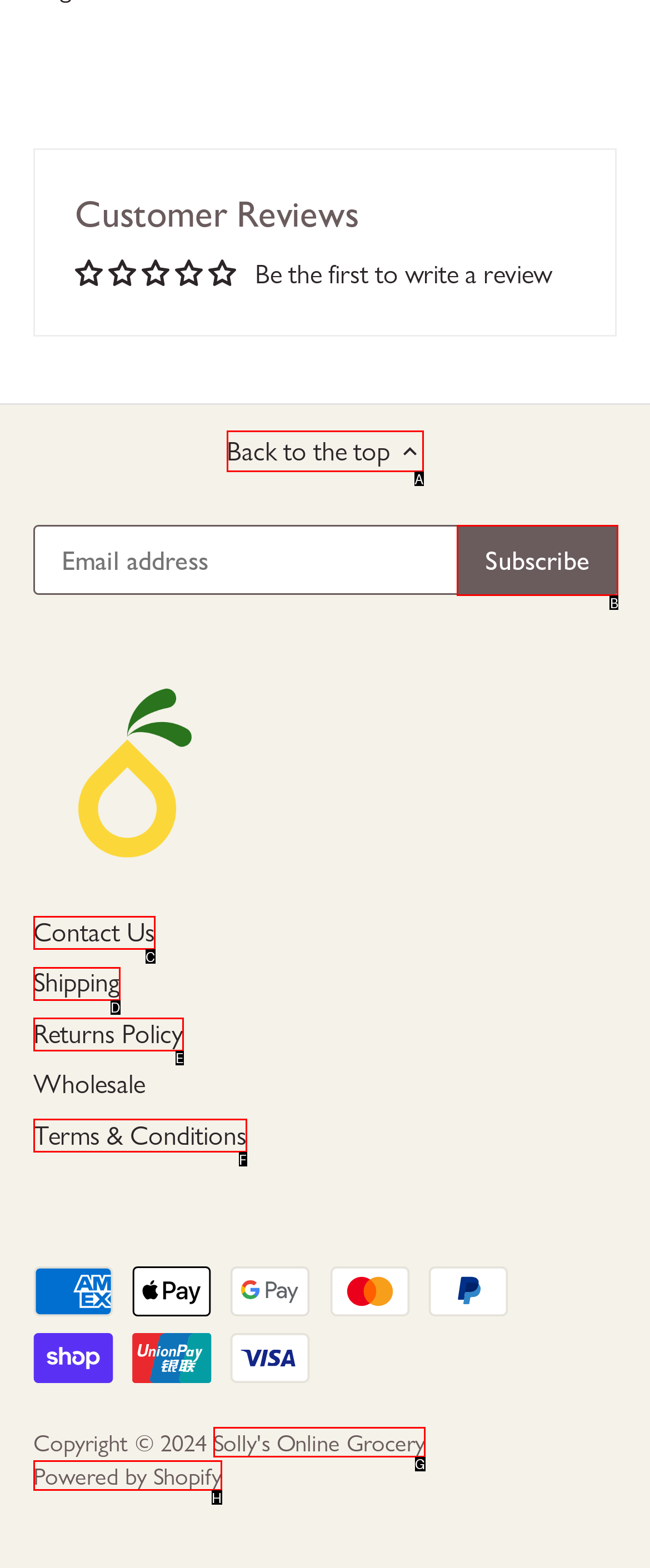Identify the letter of the correct UI element to fulfill the task: Click the Subscribe button from the given options in the screenshot.

B